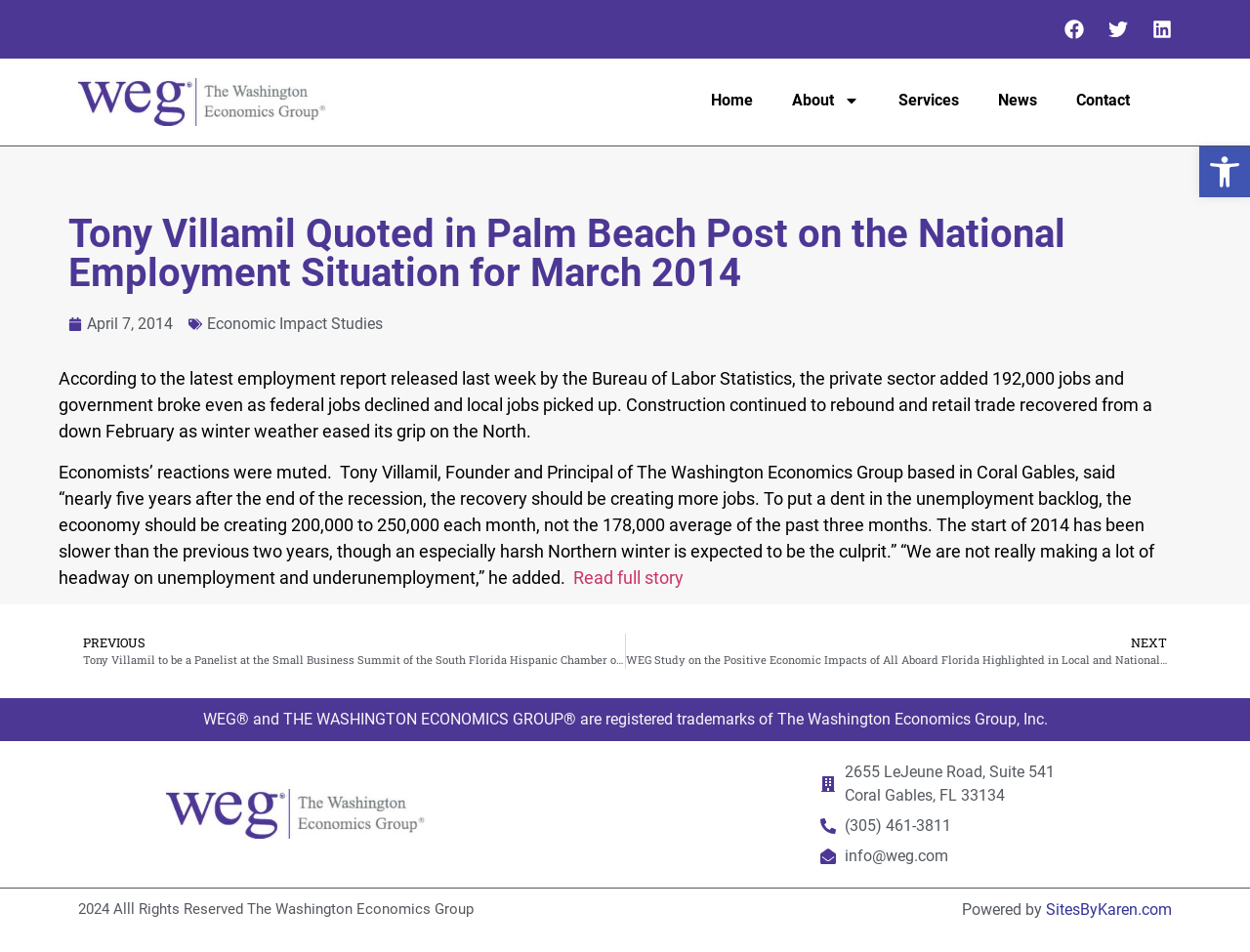Can you determine the bounding box coordinates of the area that needs to be clicked to fulfill the following instruction: "Visit Home page"?

[0.553, 0.082, 0.618, 0.129]